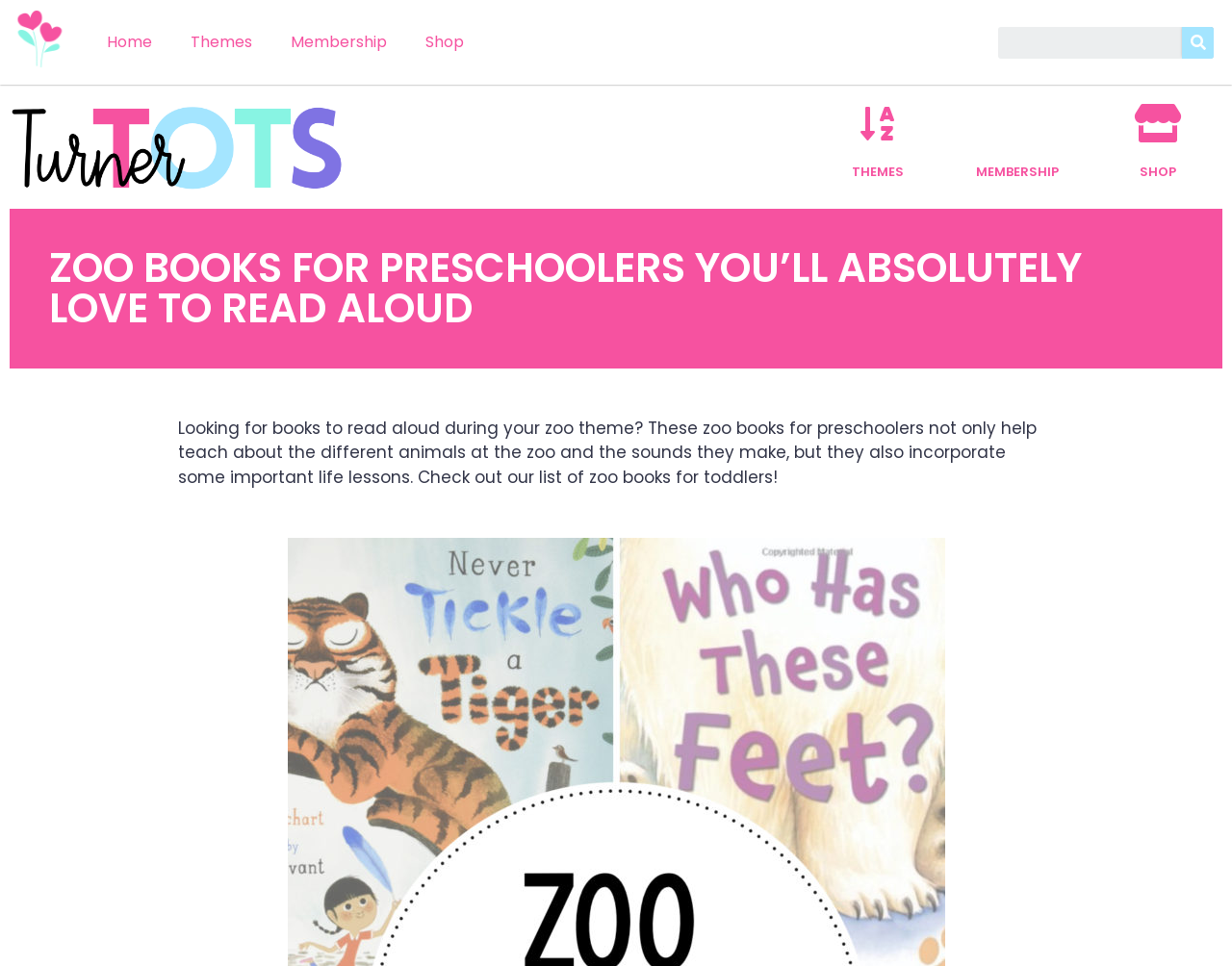Provide a brief response to the question using a single word or phrase: 
What is the theme of the books mentioned?

Zoo